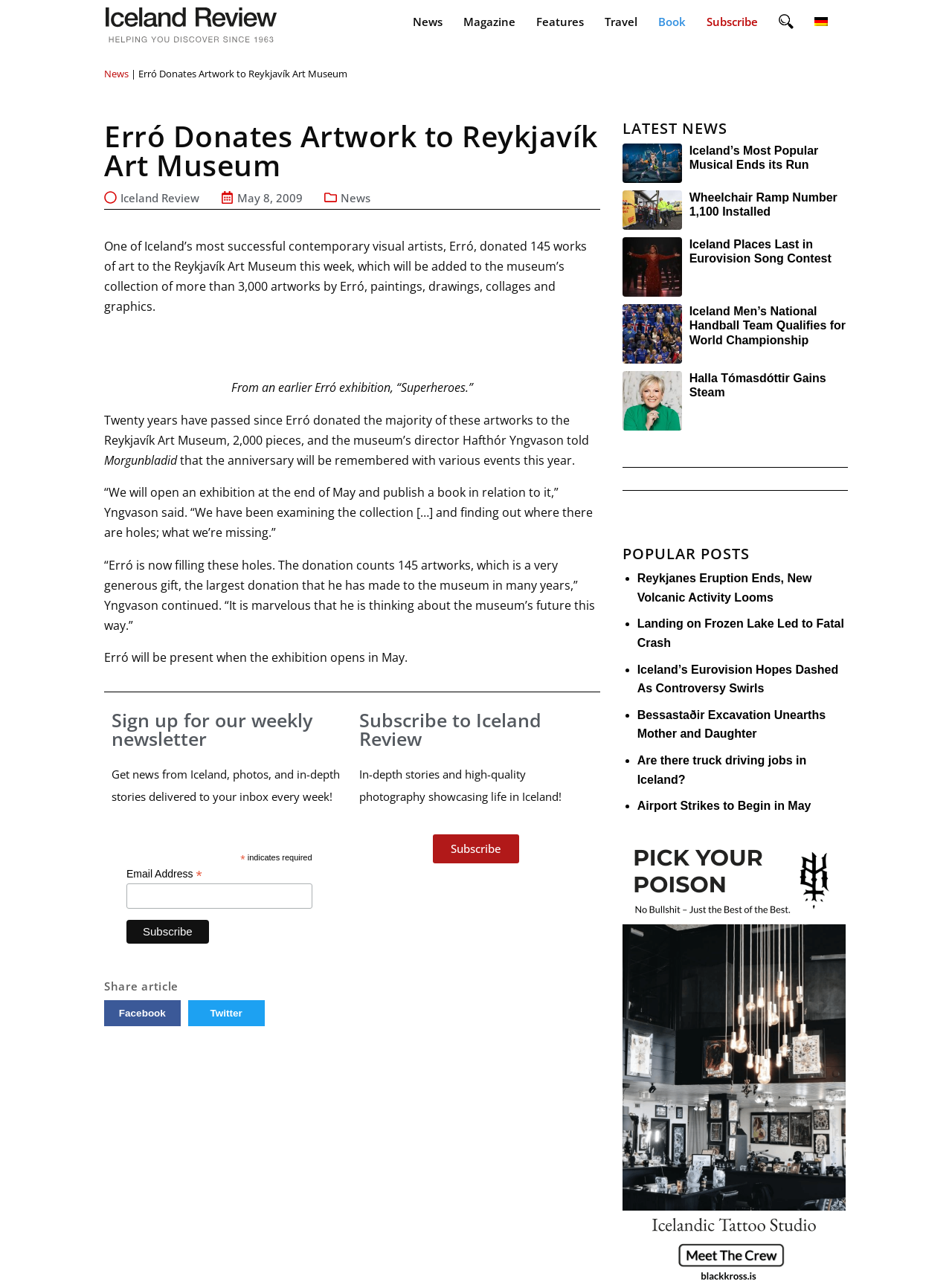Answer the question briefly using a single word or phrase: 
How many years have passed since Erró last donated artworks to the Reykjavík Art Museum?

Twenty